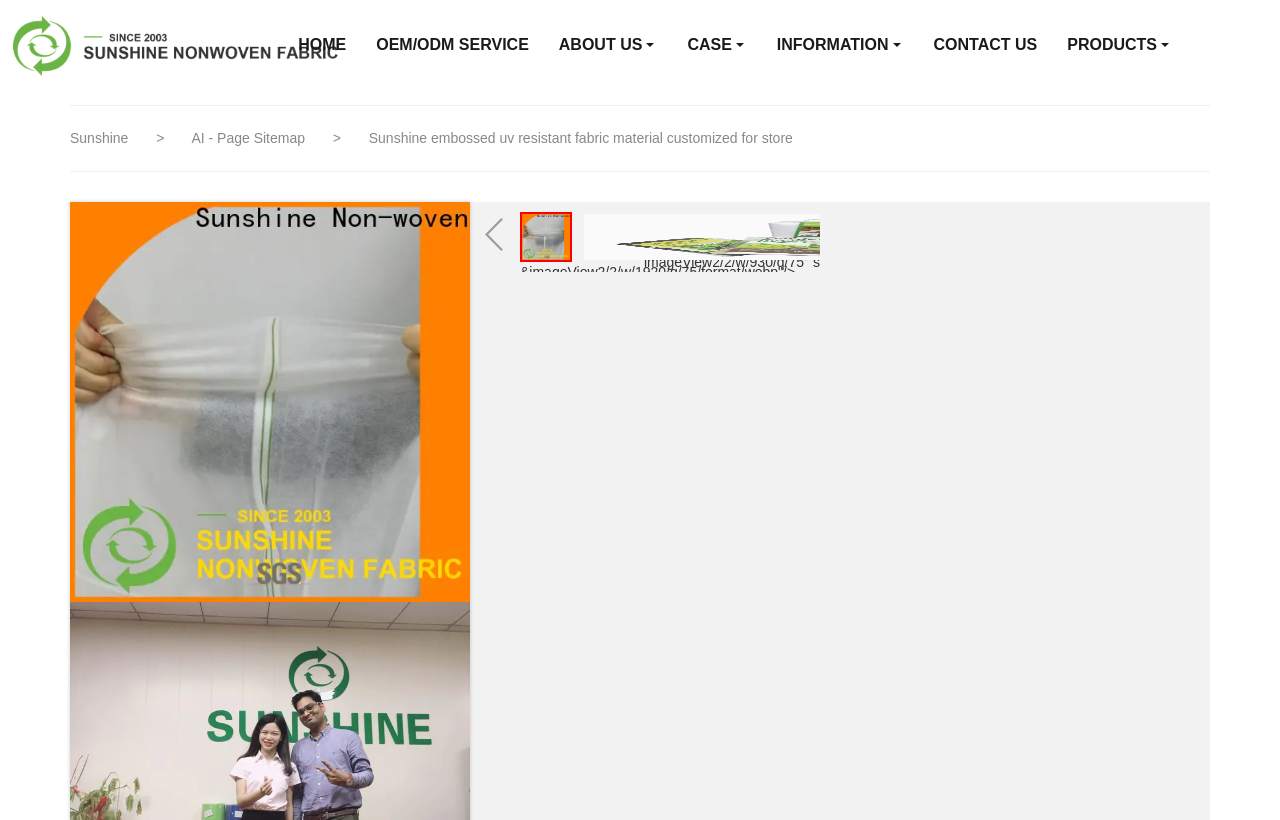Determine the bounding box coordinates of the clickable region to carry out the instruction: "Search for something".

None